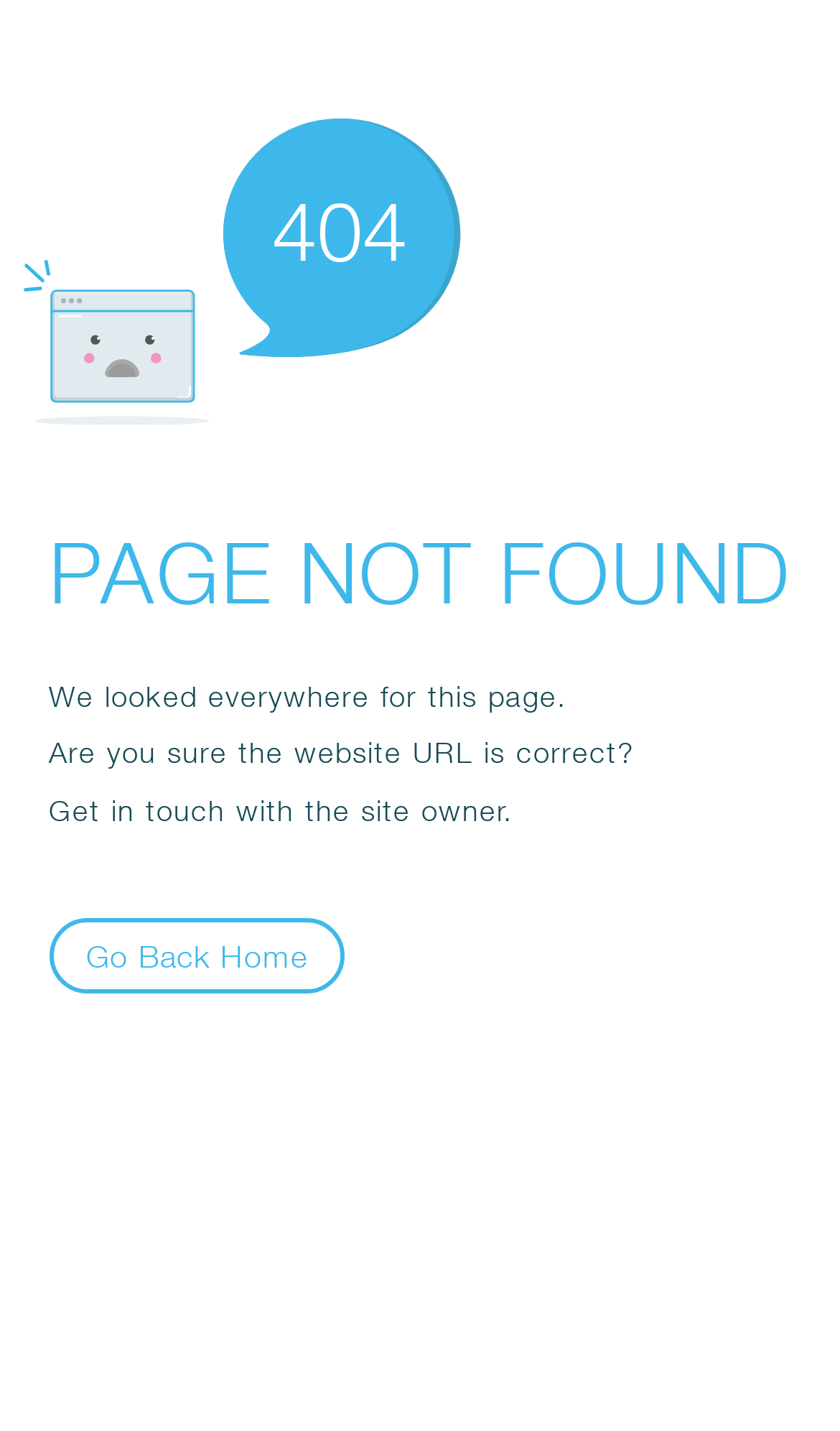Give a concise answer using one word or a phrase to the following question:
What is the vertical position of the '404' text?

Above the main error message